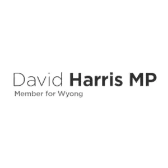Detail every aspect of the image in your caption.

The image features a logo for David Harris MP, representing the Member for Wyong. The design highlights his name prominently, with "Harris" in bold to draw attention, followed by "MP" in a slightly smaller font. Below his name, the title "Member for Wyong" provides additional context about his political role and constituency. This logo illustrates a professional branding approach, typical for political figures seeking to establish a recognizable presence within their community.